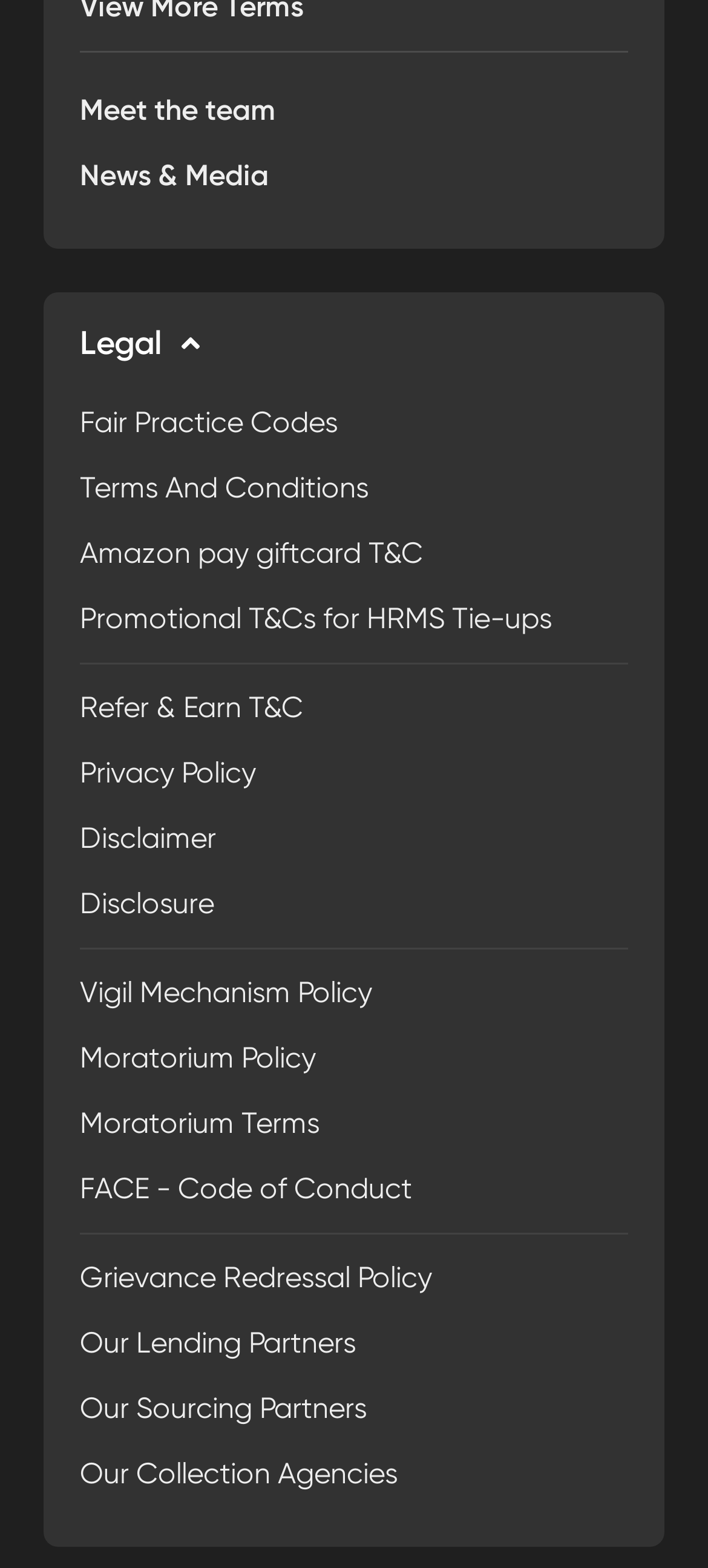Please indicate the bounding box coordinates for the clickable area to complete the following task: "View the team members". The coordinates should be specified as four float numbers between 0 and 1, i.e., [left, top, right, bottom].

[0.113, 0.059, 0.39, 0.081]